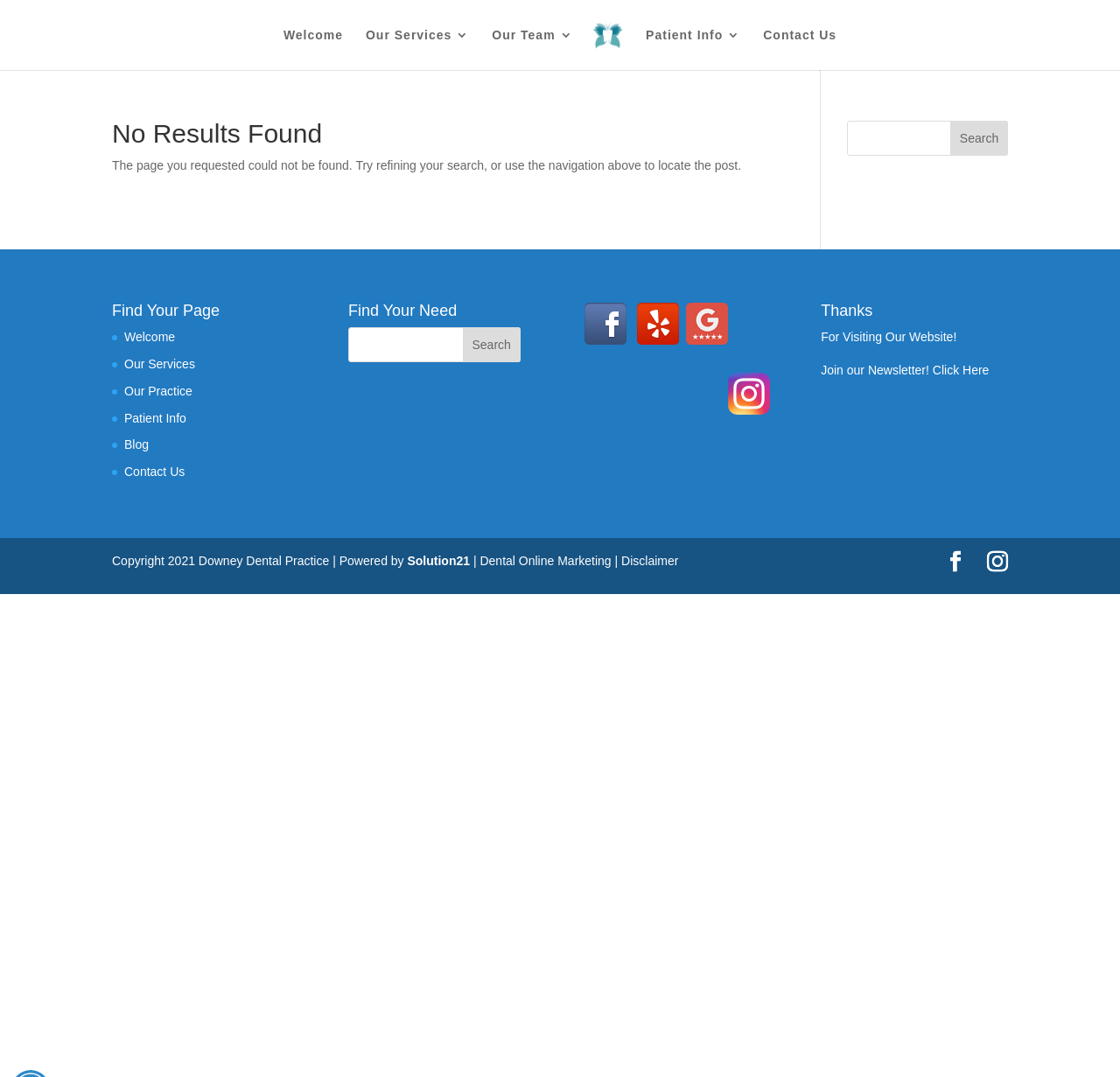Answer the question briefly using a single word or phrase: 
What is the purpose of the search bar on the top right corner?

Refine search